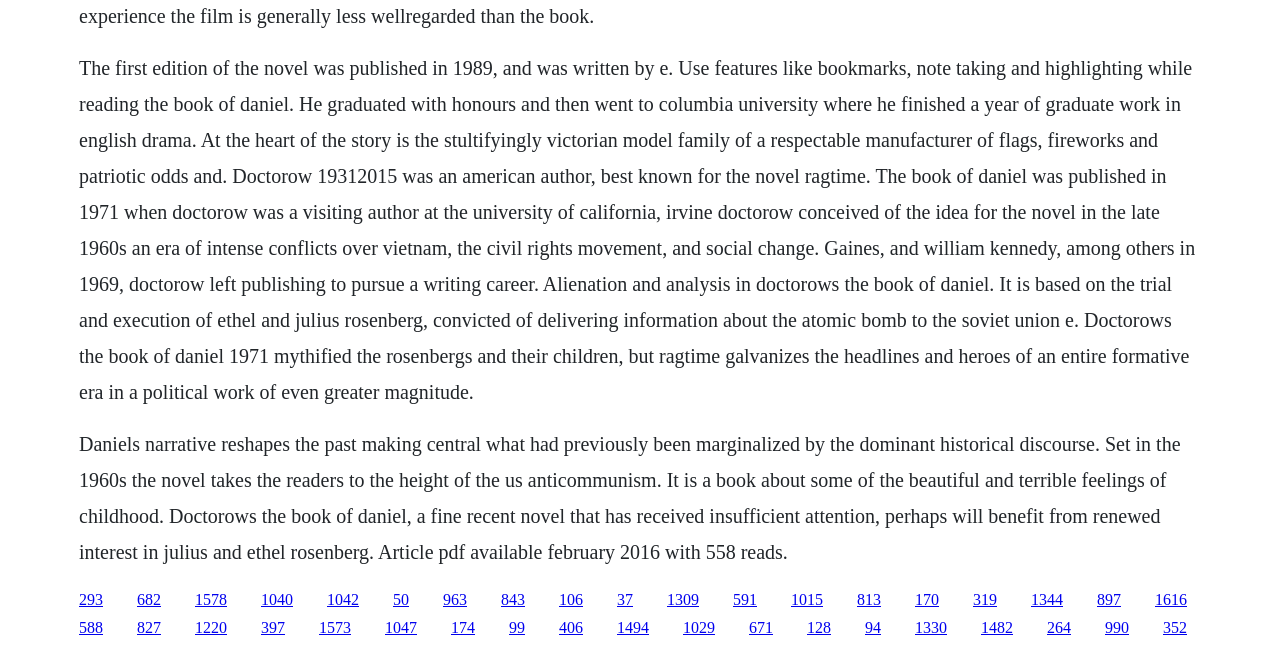Use one word or a short phrase to answer the question provided: 
Who wrote the novel 'Ragtime'?

E.L. Doctorow